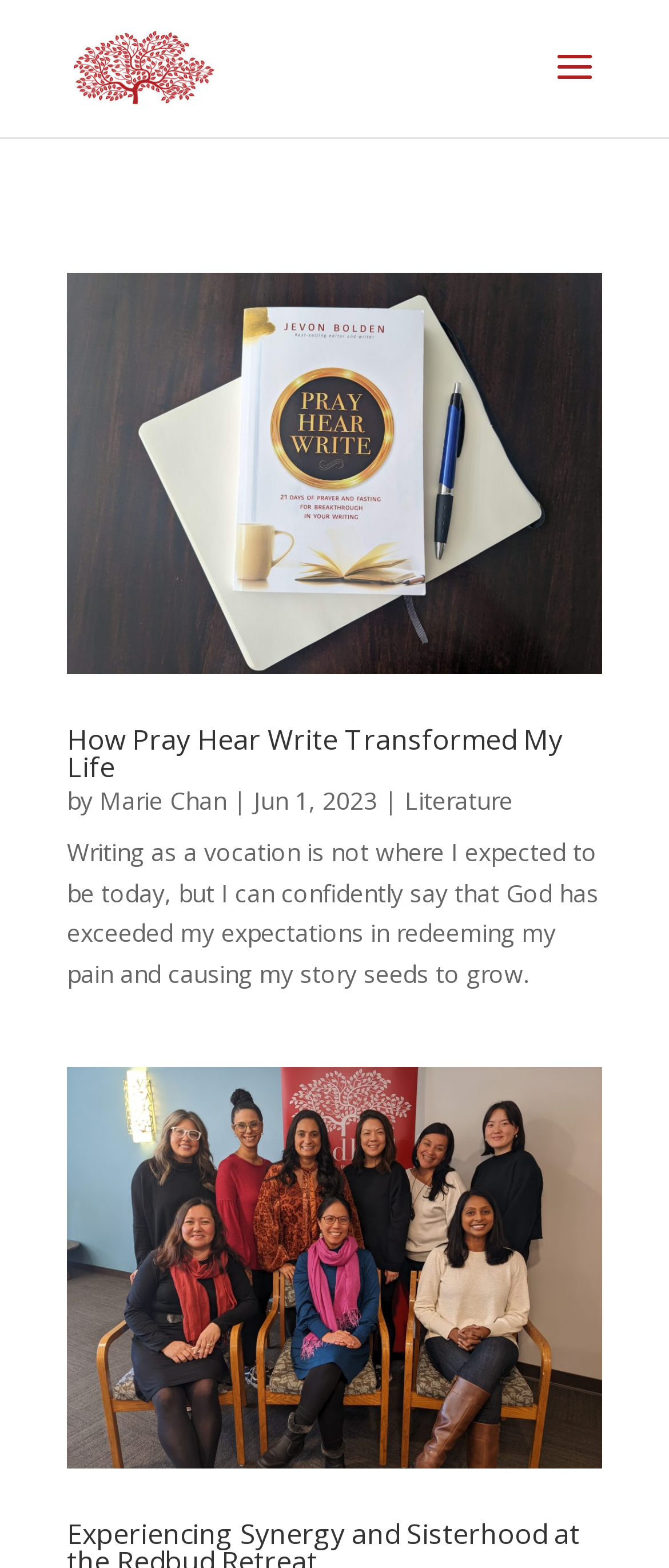Analyze the image and provide a detailed answer to the question: What is the title of the second article?

I examined the second article element [299] and found a link element [299] with the text 'Experiencing Synergy and Sisterhood at the Redbud Retreat', which is likely the title of the article.